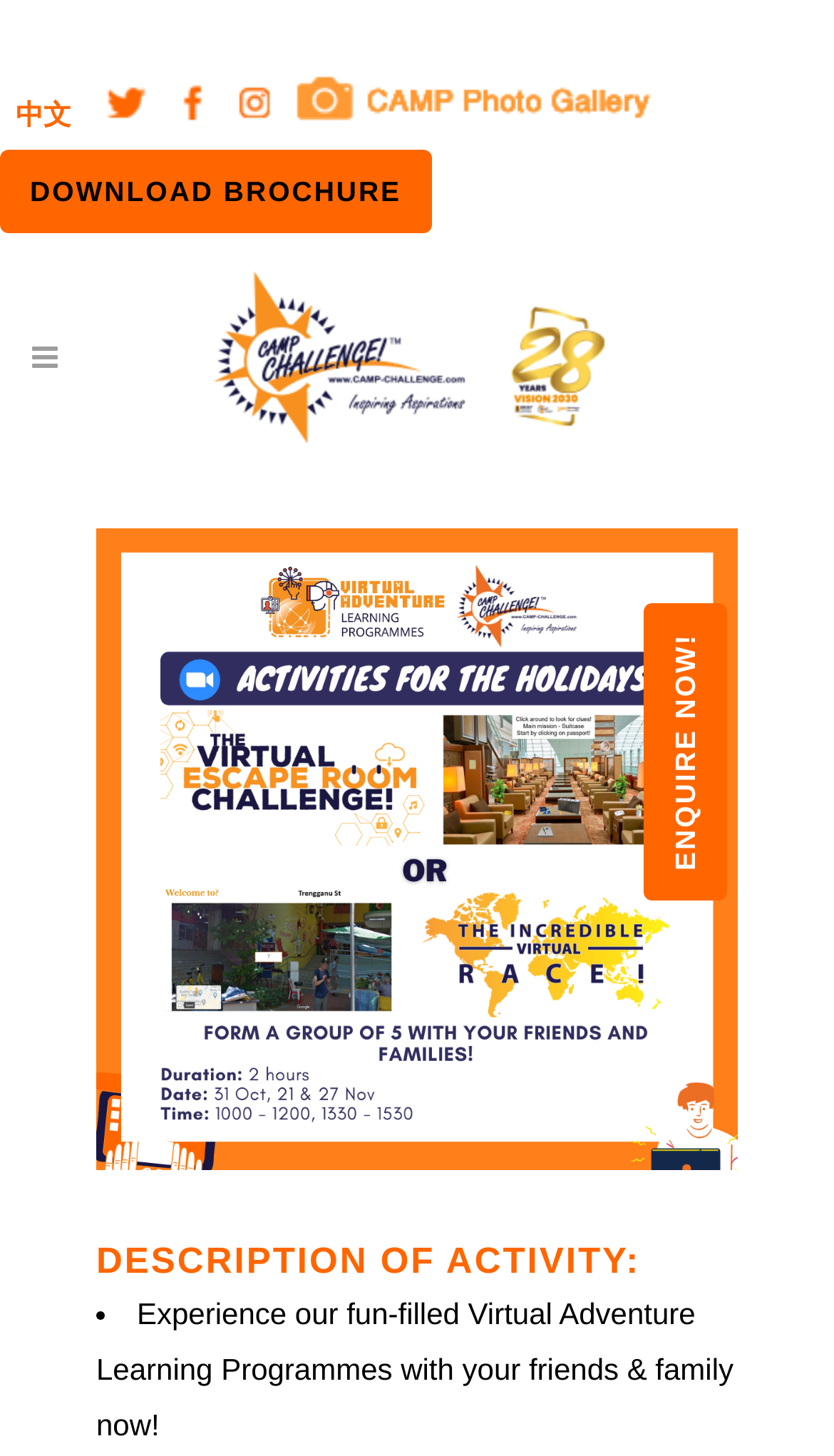Find the bounding box coordinates for the HTML element described as: "中文". The coordinates should consist of four float values between 0 and 1, i.e., [left, top, right, bottom].

[0.019, 0.068, 0.085, 0.09]